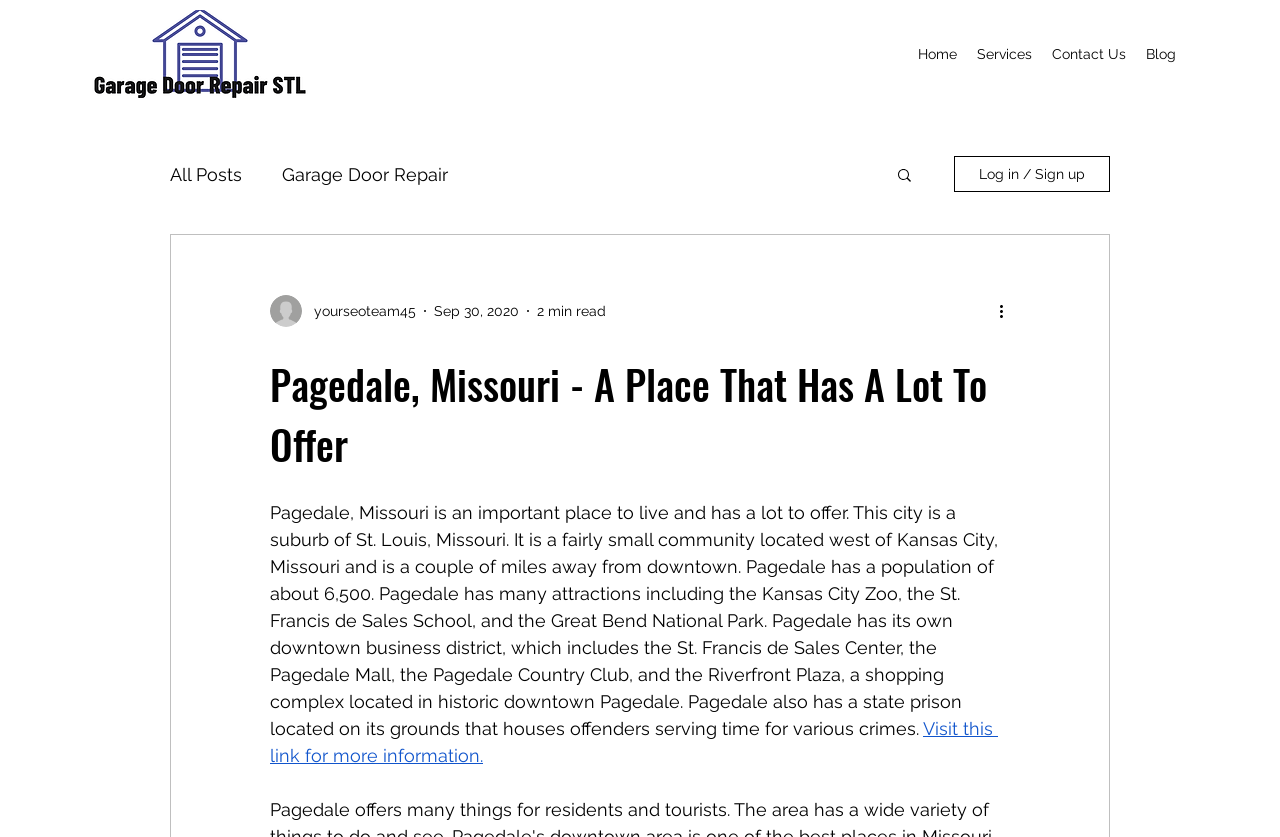For the given element description Services, determine the bounding box coordinates of the UI element. The coordinates should follow the format (top-left x, top-left y, bottom-right x, bottom-right y) and be within the range of 0 to 1.

[0.755, 0.047, 0.814, 0.082]